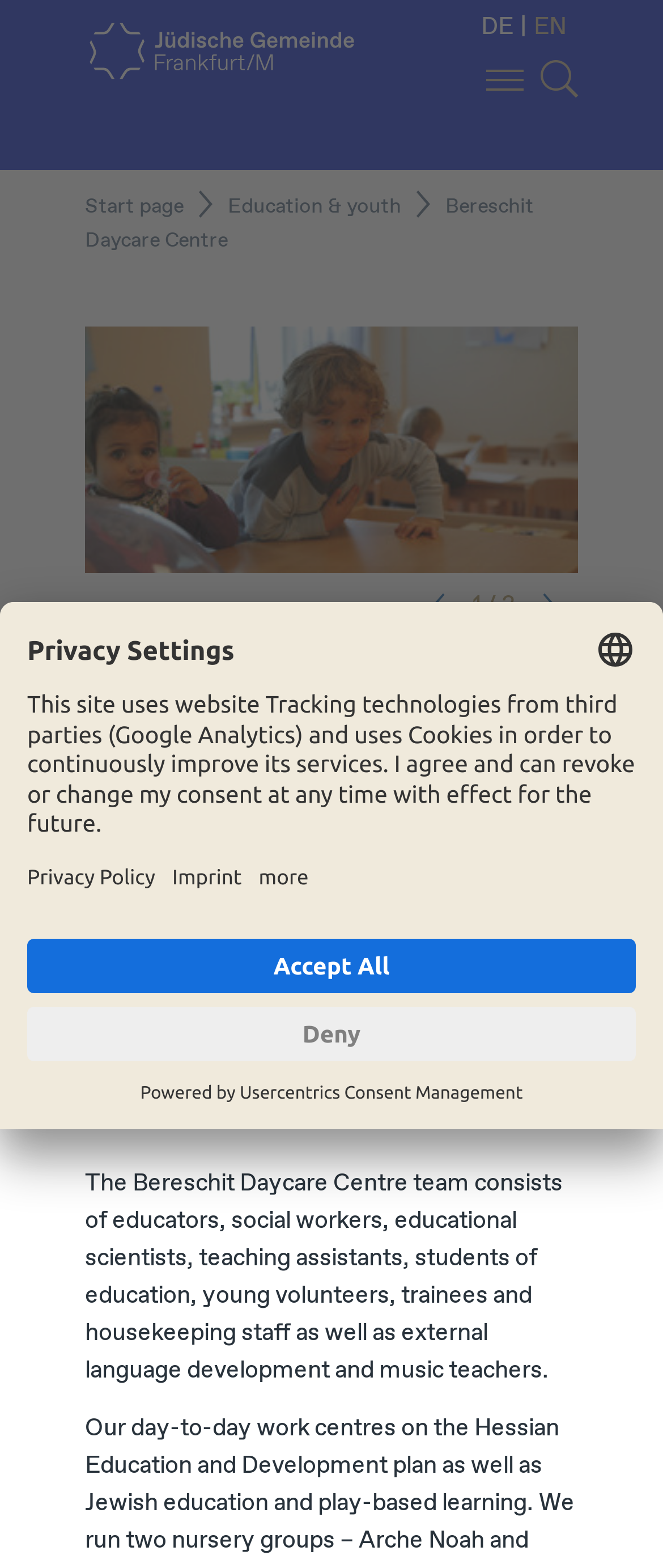Please find the bounding box for the following UI element description. Provide the coordinates in (top-left x, top-left y, bottom-right x, bottom-right y) format, with values between 0 and 1: de

[0.726, 0.008, 0.774, 0.027]